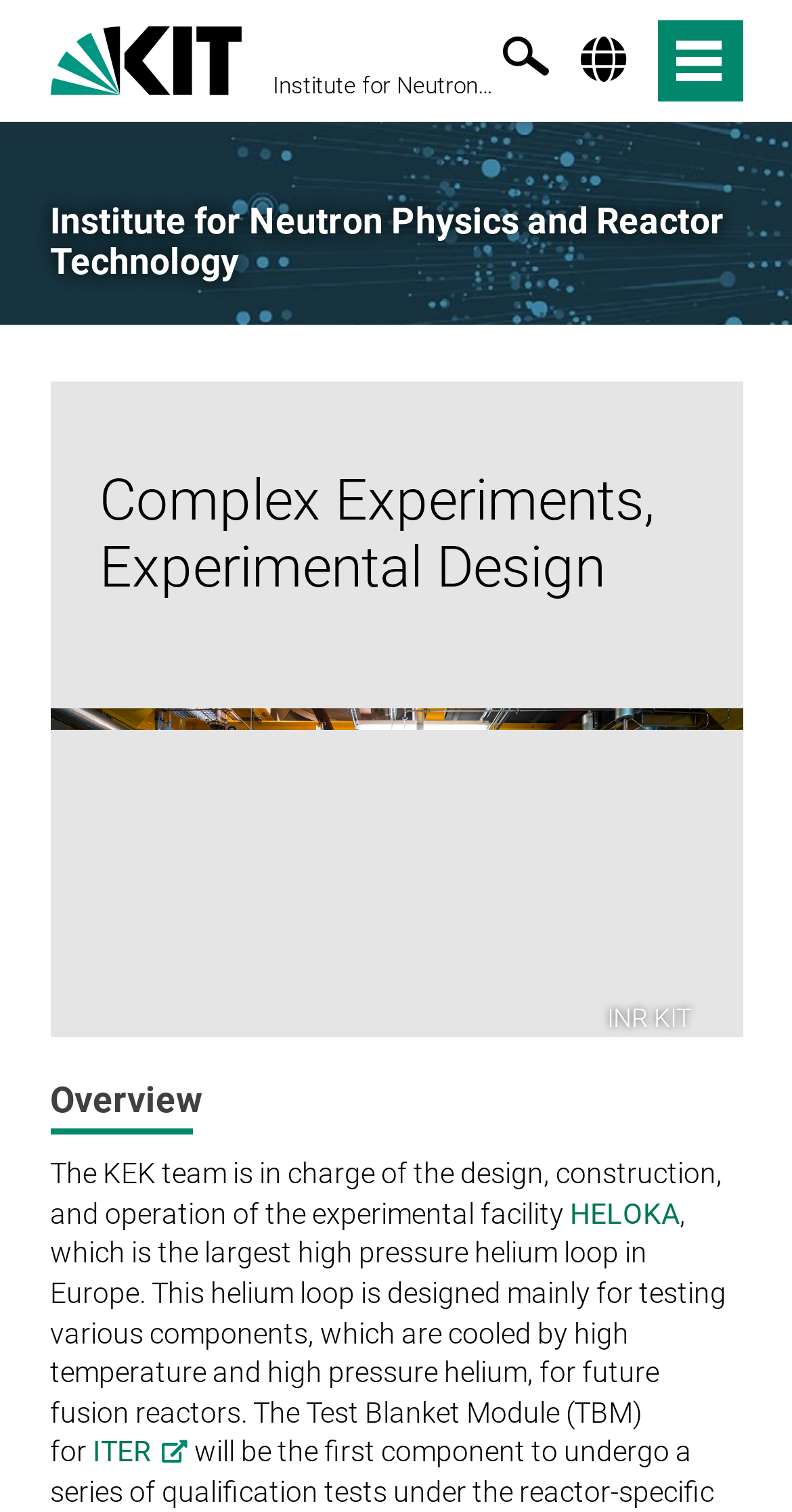What is the purpose of the helium loop?
Based on the image, answer the question with as much detail as possible.

I found a StaticText element that describes the helium loop as 'designed mainly for testing various components, which are cooled by high temperature and high pressure helium, for future fusion reactors.' This suggests that the purpose of the helium loop is to test components for fusion reactors.